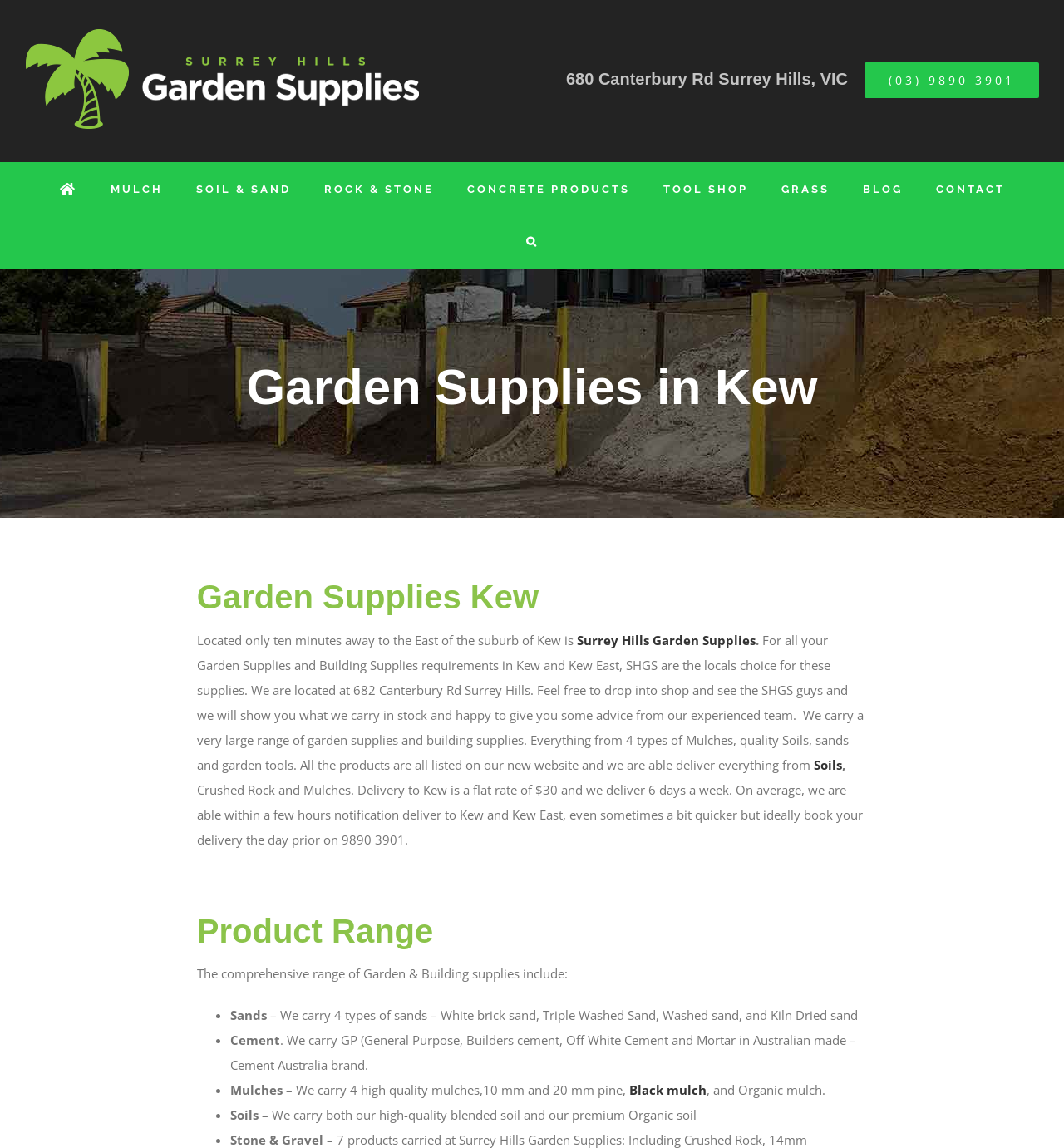Please locate the bounding box coordinates of the element that needs to be clicked to achieve the following instruction: "View the blog". The coordinates should be four float numbers between 0 and 1, i.e., [left, top, right, bottom].

[0.795, 0.142, 0.864, 0.188]